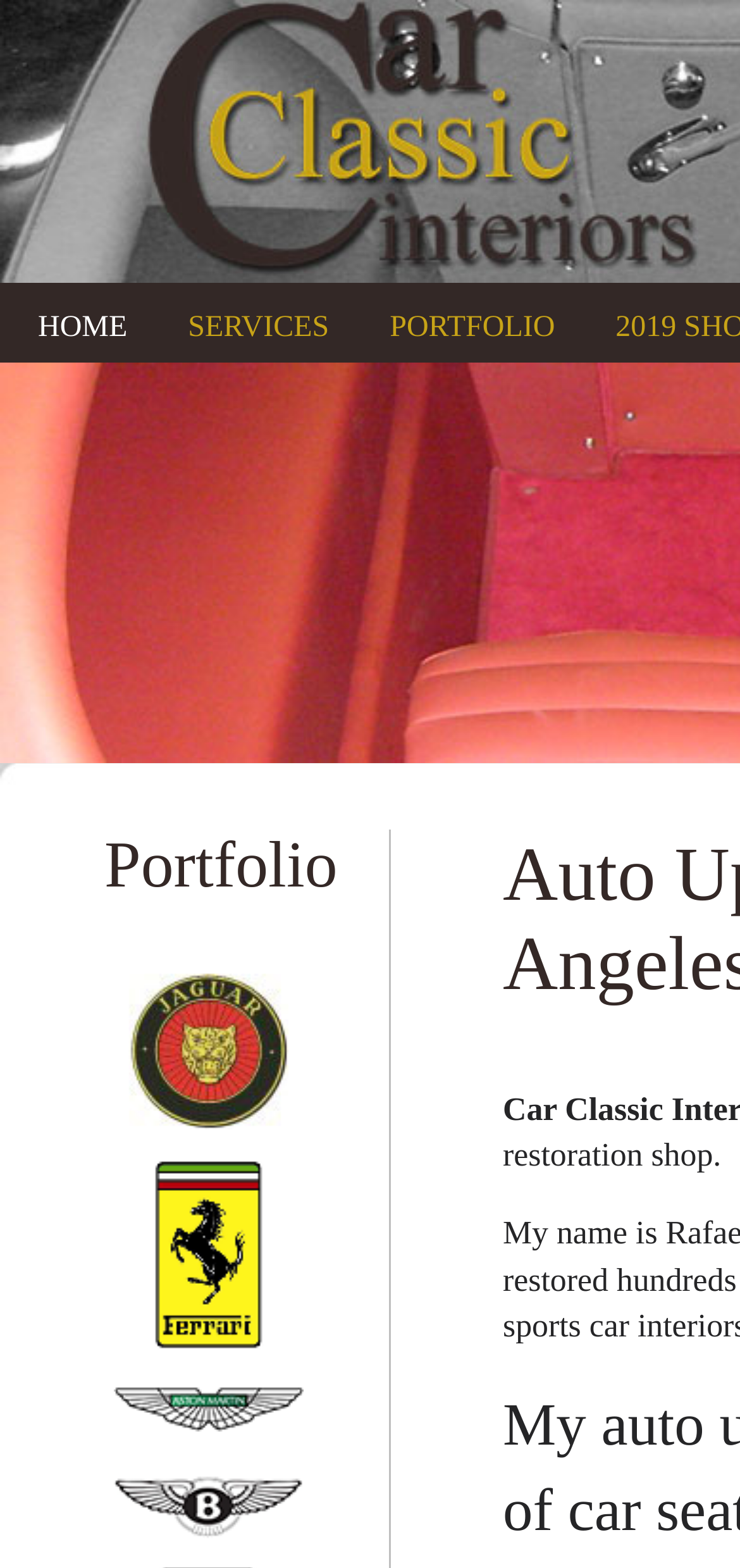Identify the headline of the webpage and generate its text content.

Auto Upholstery Restoration in Los Angeles